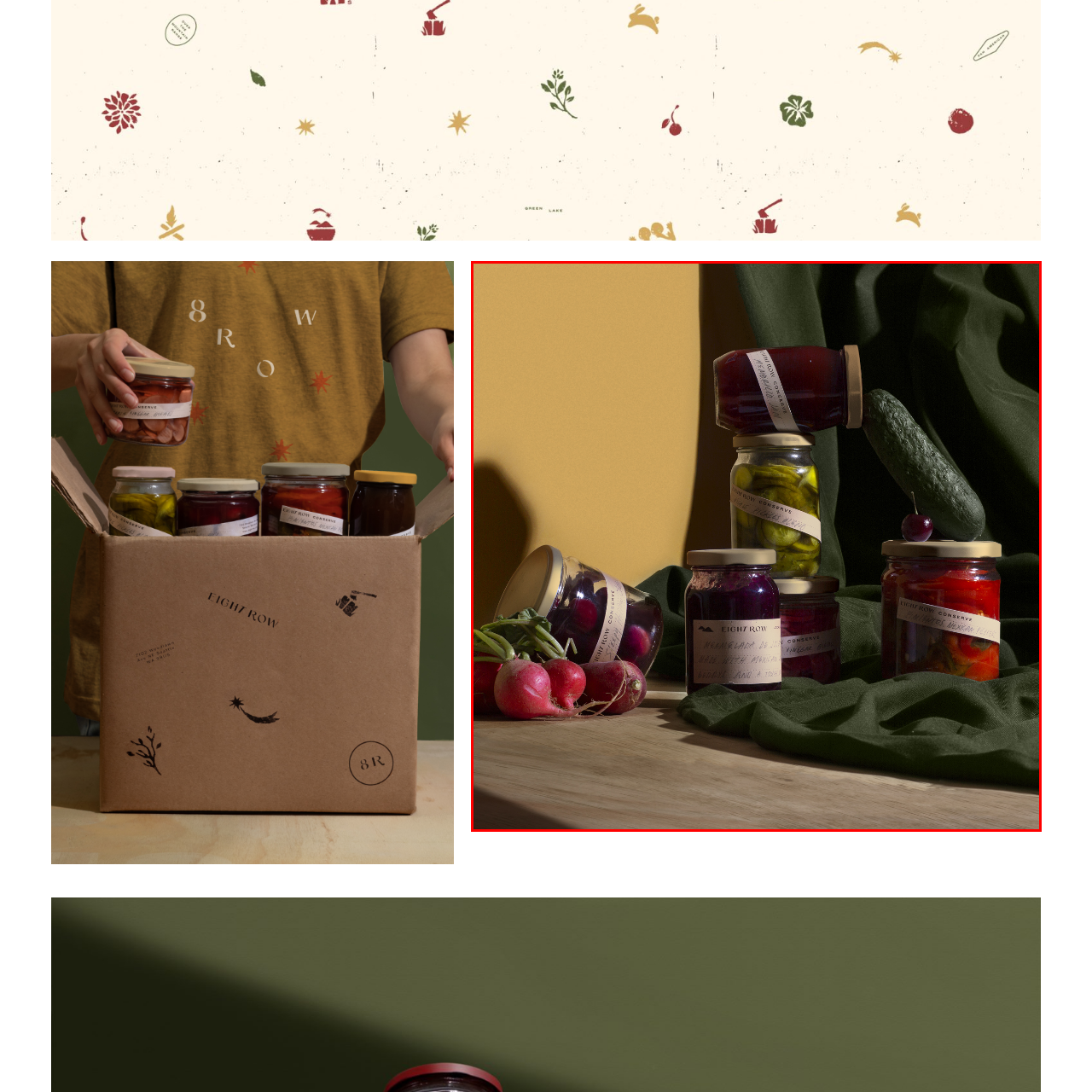Concentrate on the image highlighted by the red boundary and deliver a detailed answer to the following question, using the information from the image:
What is written on the labels of the jars?

The caption states that the jars are labeled with the text 'EIGHT ROWN CONSERVE', which showcases the various colorful contents of the preserves and pickles.